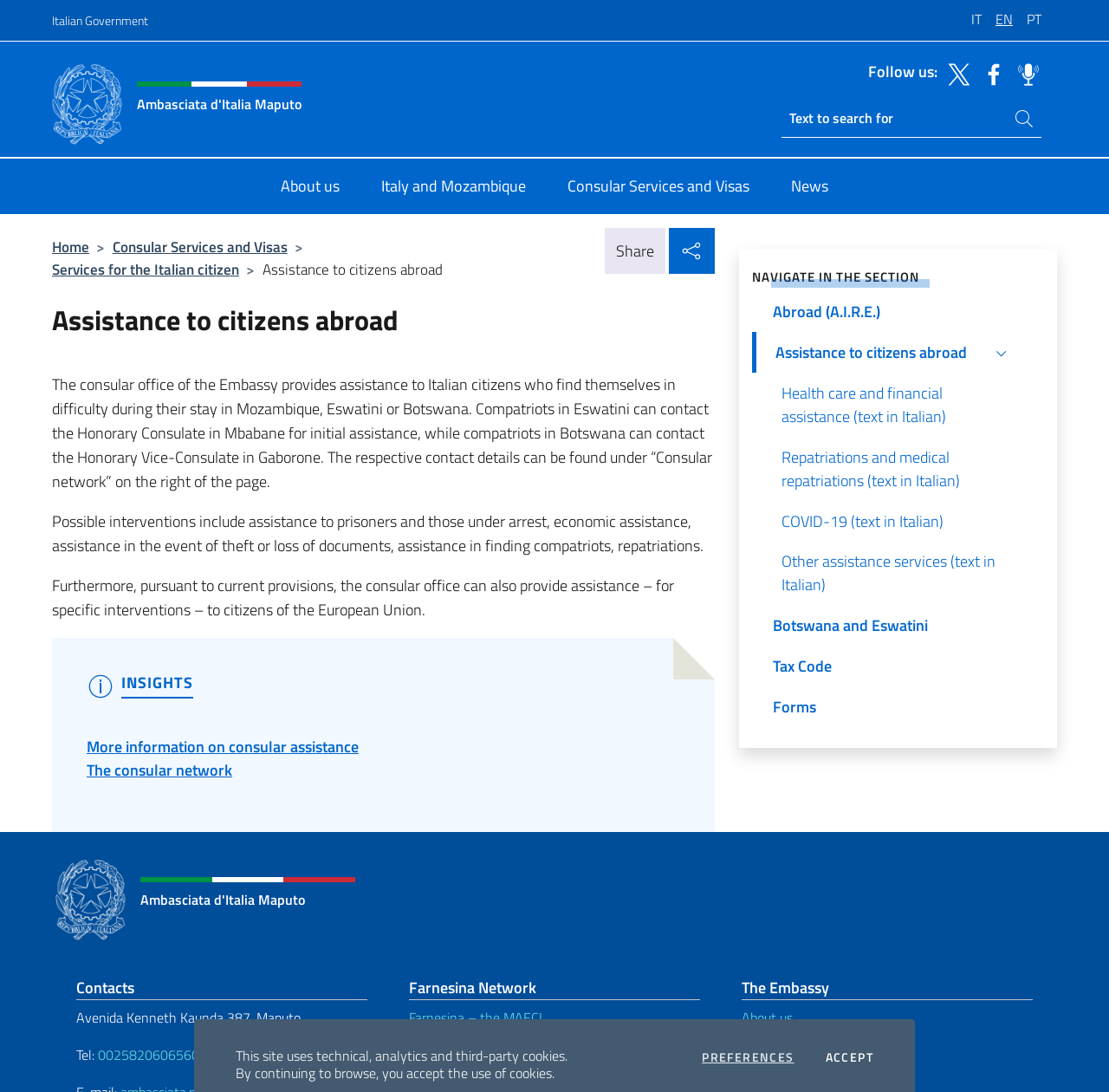Answer in one word or a short phrase: 
What is the purpose of the consular office?

Assistance to citizens